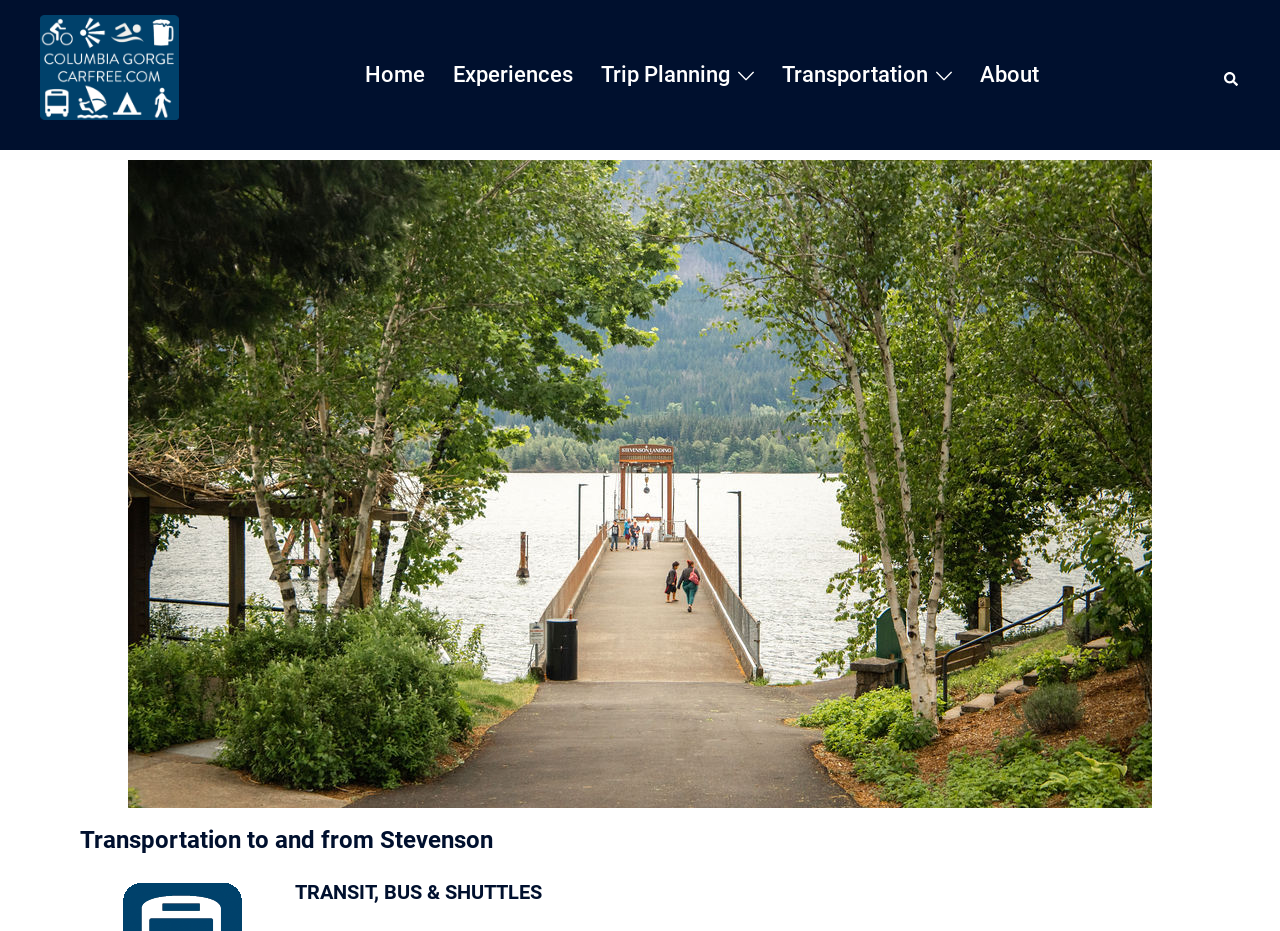Give a concise answer using one word or a phrase to the following question:
Is there an image on the 'Search' link?

Yes